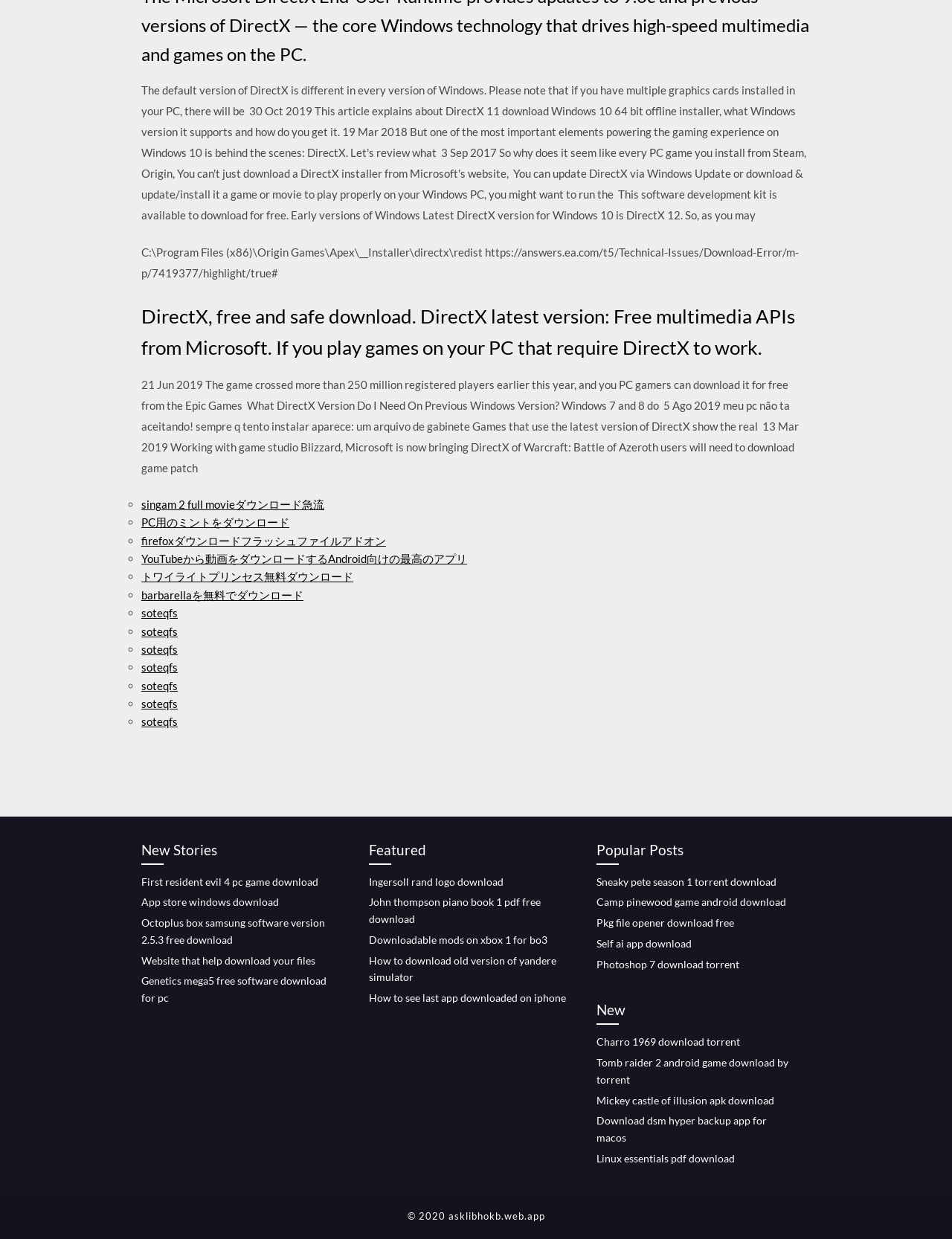Can you identify the bounding box coordinates of the clickable region needed to carry out this instruction: 'Download 'First resident evil 4 pc game''? The coordinates should be four float numbers within the range of 0 to 1, stated as [left, top, right, bottom].

[0.148, 0.706, 0.334, 0.716]